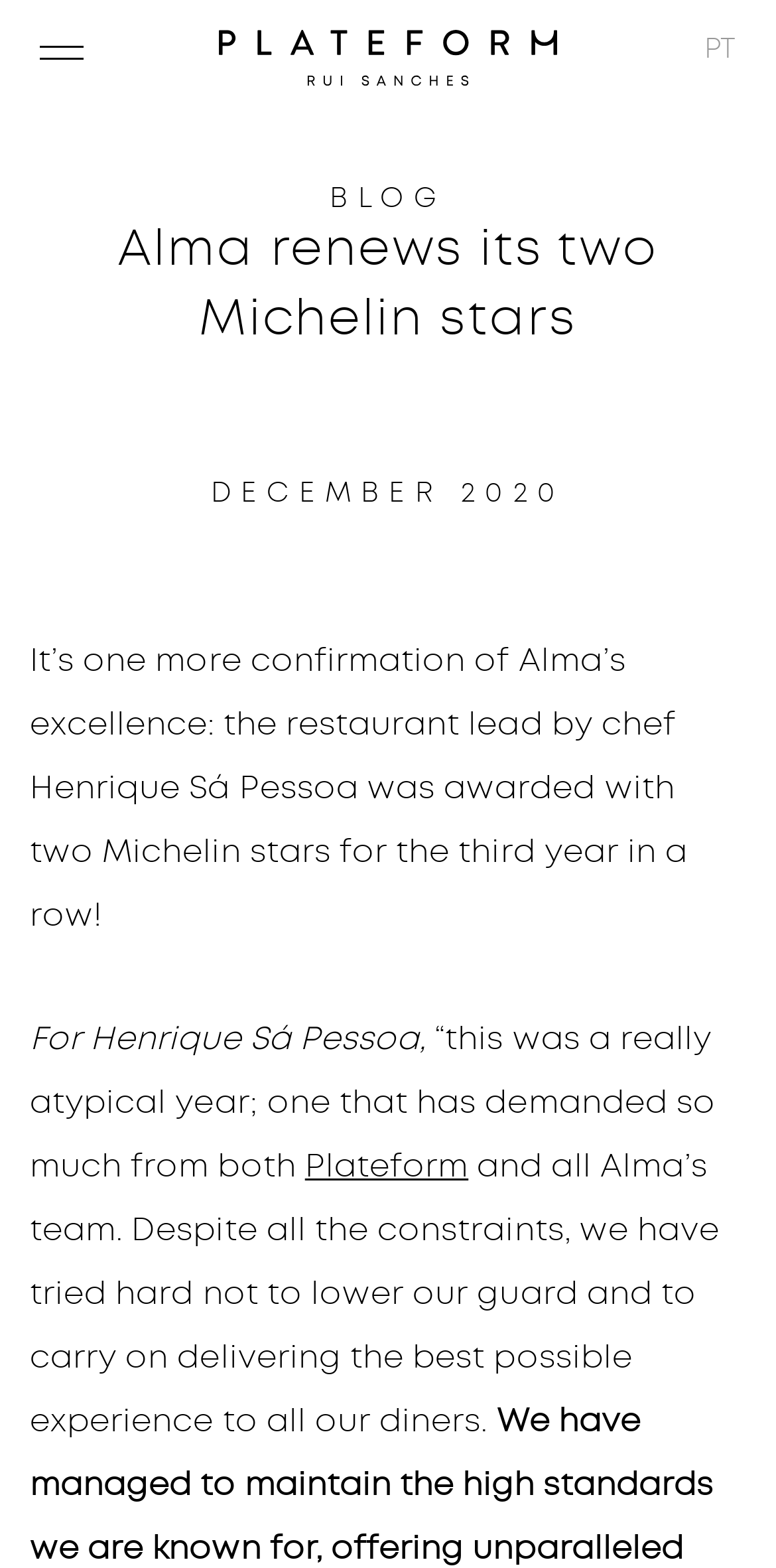How many navigation links are there?
Look at the image and provide a short answer using one word or a phrase.

6